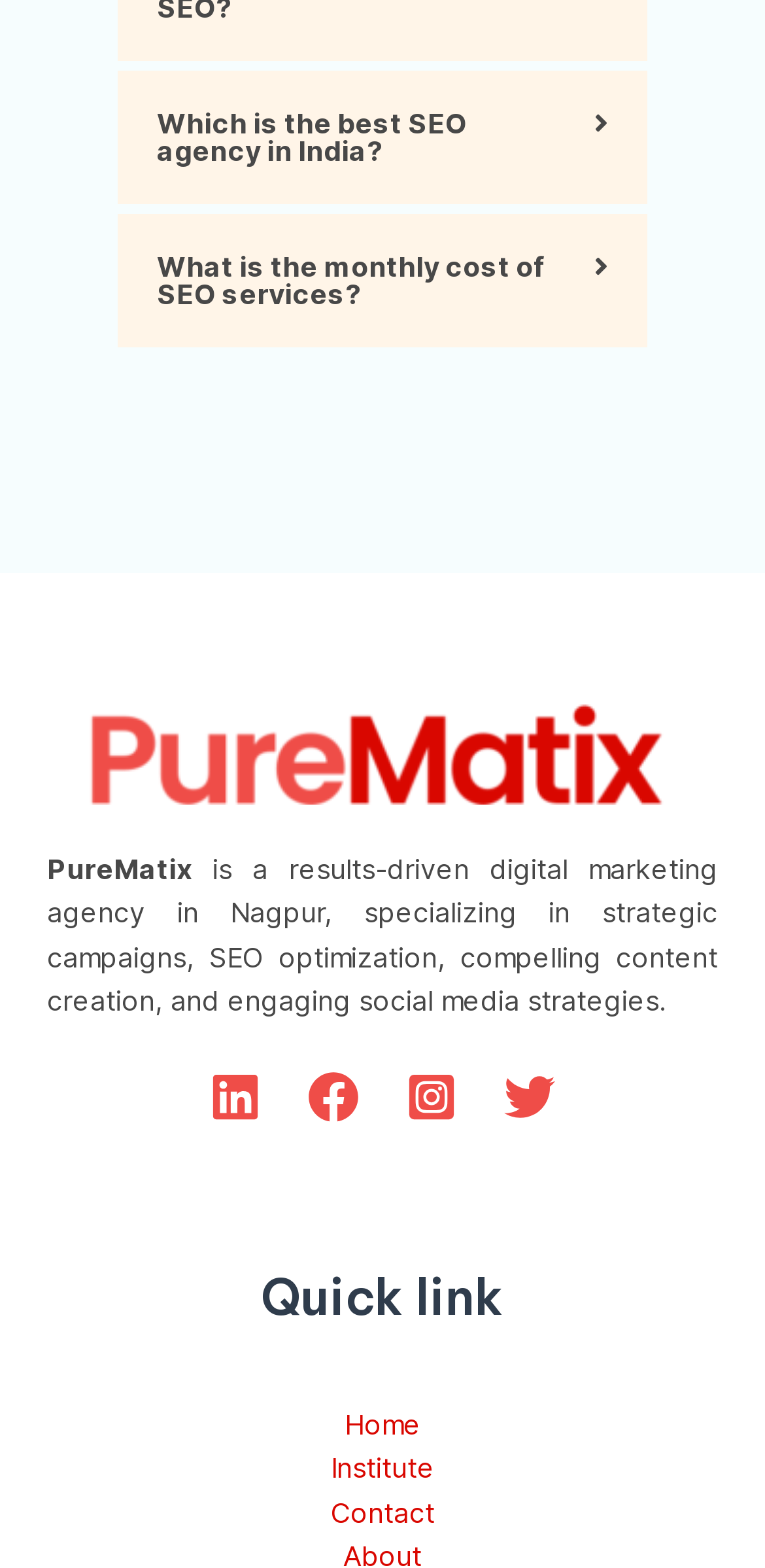Please identify the bounding box coordinates of the element that needs to be clicked to execute the following command: "Click on the 'What is the monthly cost of SEO services?' button". Provide the bounding box using four float numbers between 0 and 1, formatted as [left, top, right, bottom].

[0.154, 0.136, 0.846, 0.221]